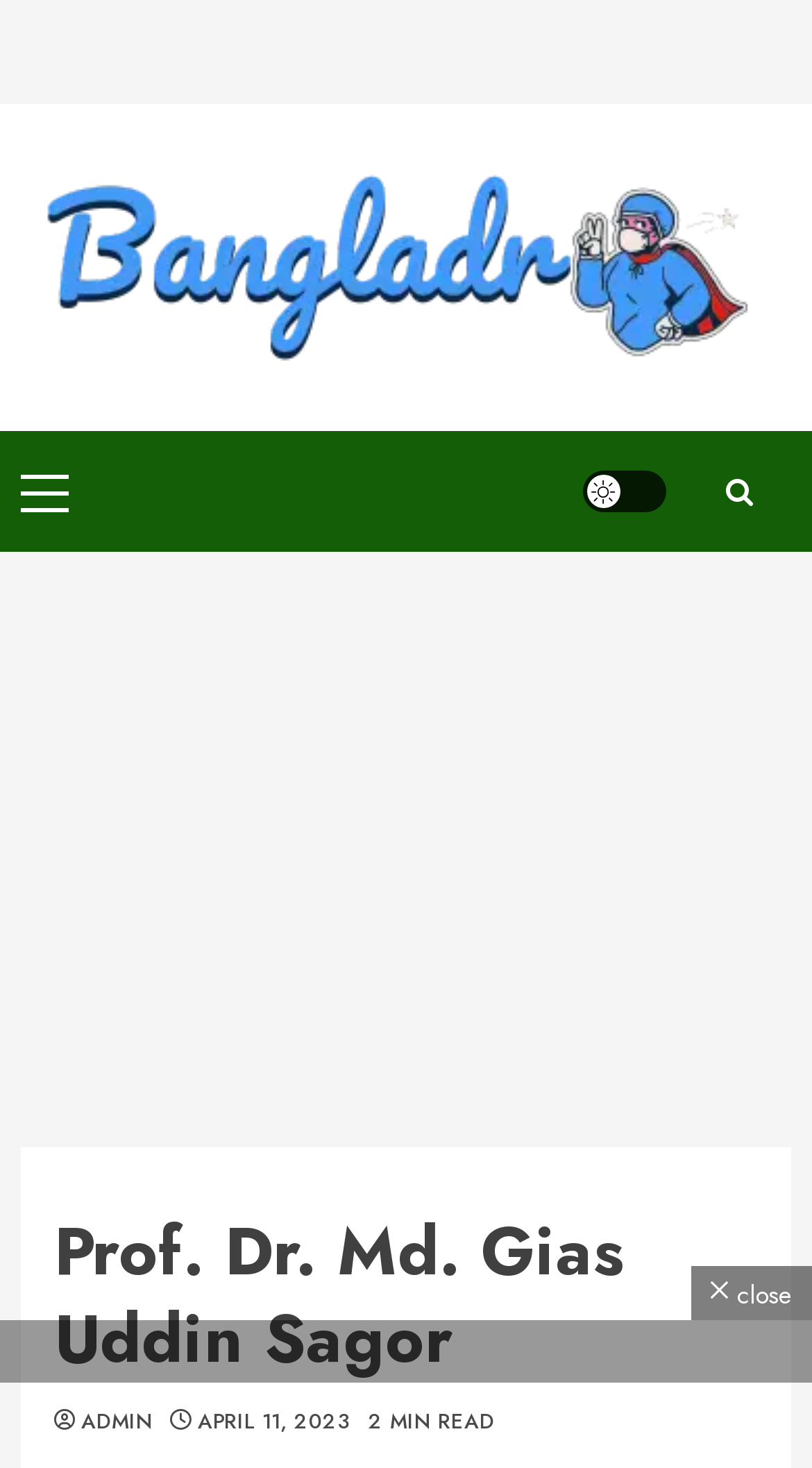Use the details in the image to answer the question thoroughly: 
What is the name of the doctor?

I found the doctor's name by looking at the heading element with the text 'Prof. Dr. Md. Gias Uddin Sagor' which is located at the top of the webpage.